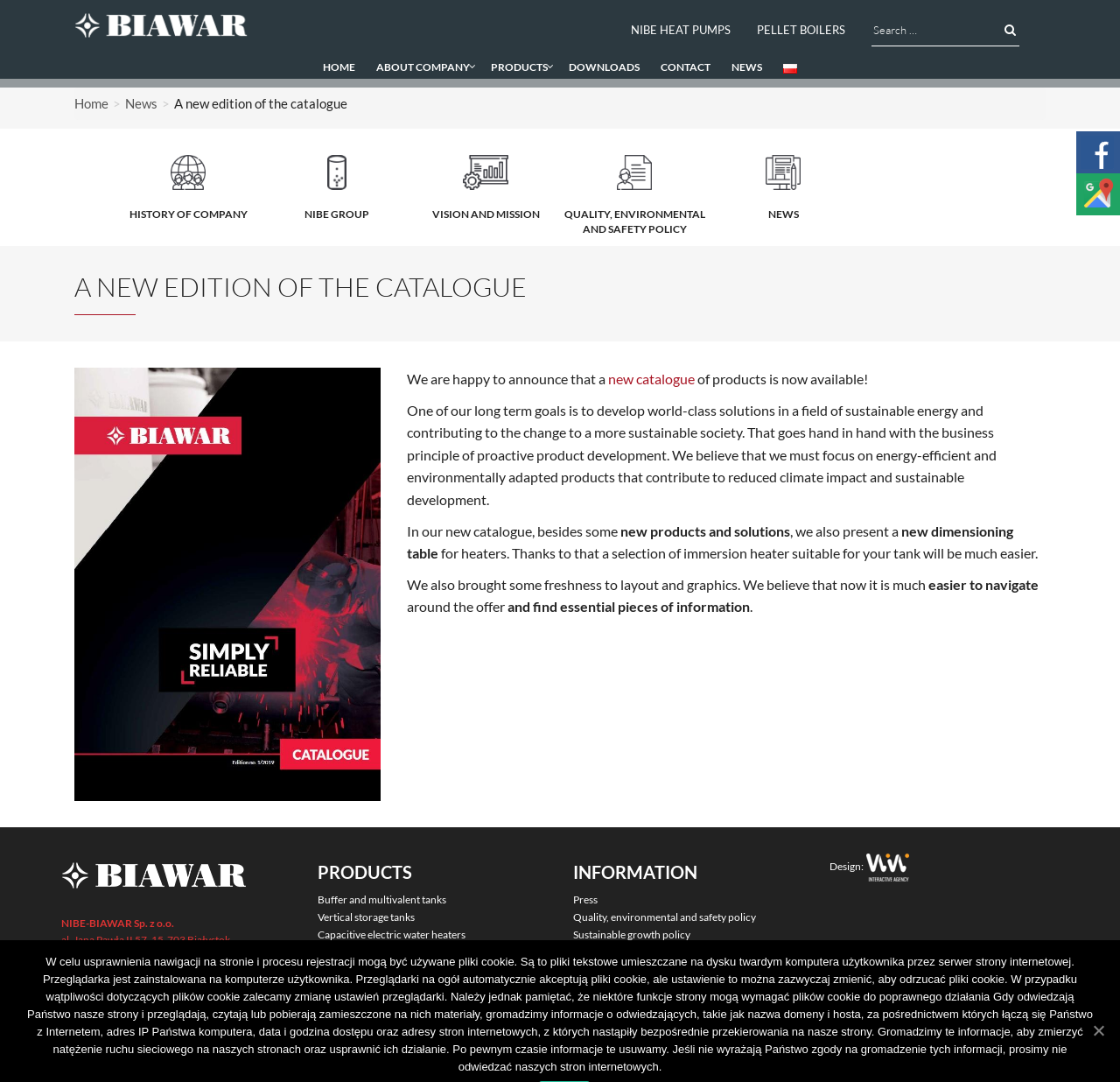What is the purpose of the new catalogue?
Answer the question with a single word or phrase by looking at the picture.

To develop world-class solutions